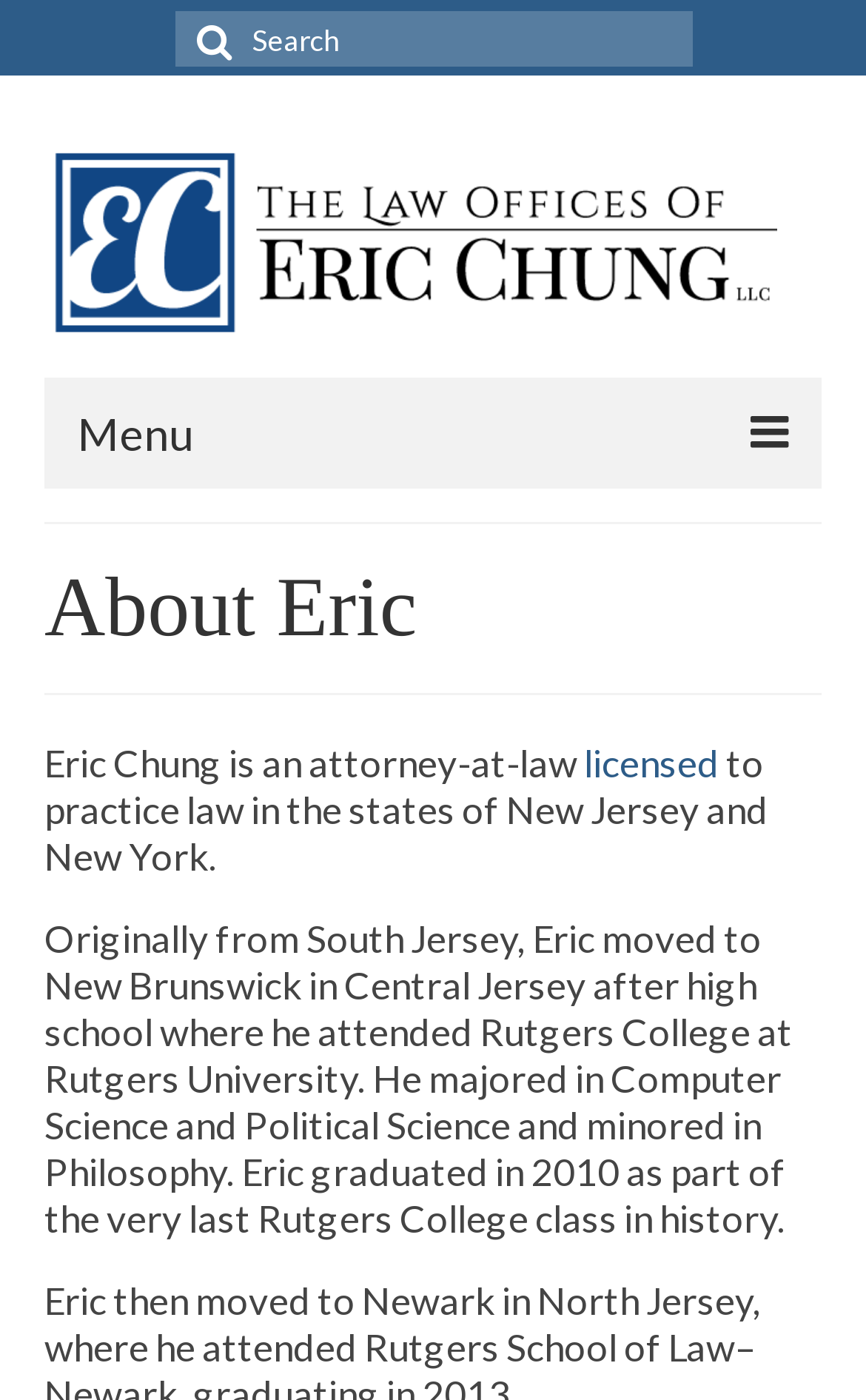What is Eric Chung licensed to practice?
Based on the image, answer the question in a detailed manner.

According to the webpage, Eric Chung is an attorney-at-law licensed to practice law in the states of New Jersey and New York.